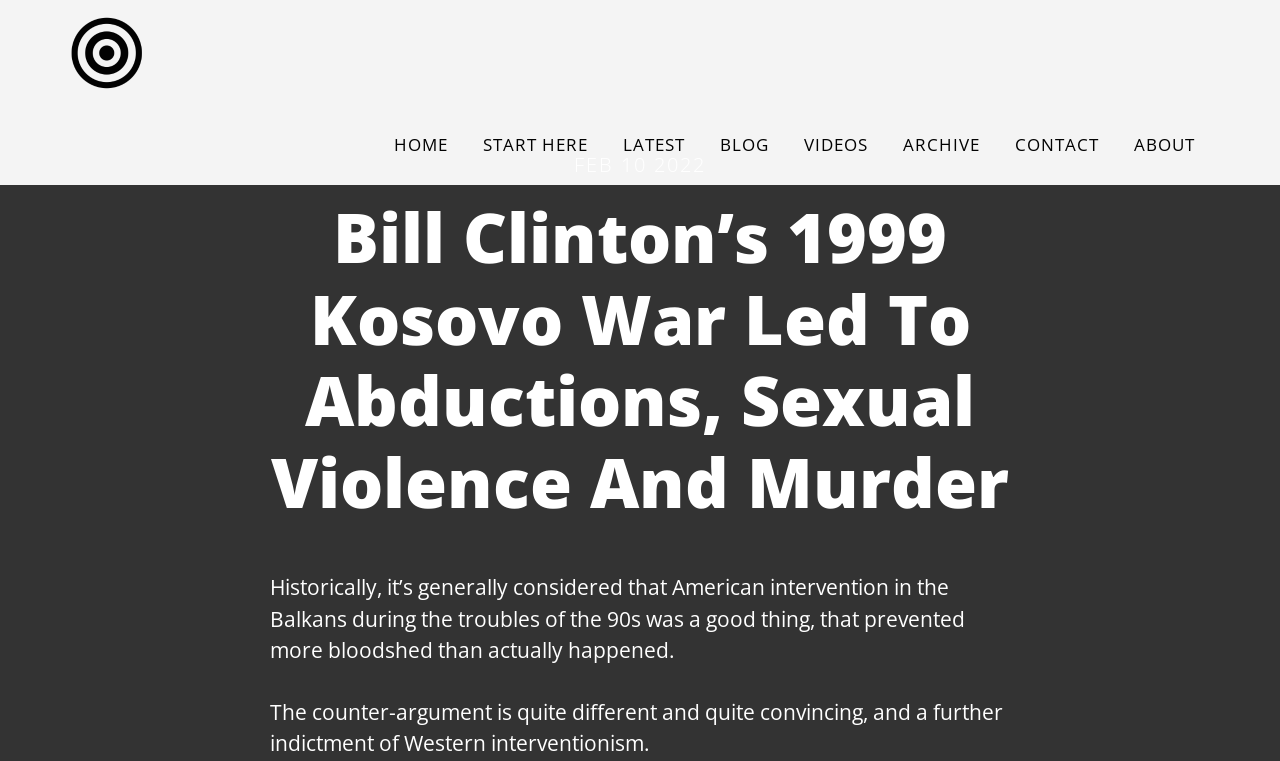Please determine the bounding box coordinates of the section I need to click to accomplish this instruction: "read latest news".

[0.475, 0.139, 0.547, 0.243]